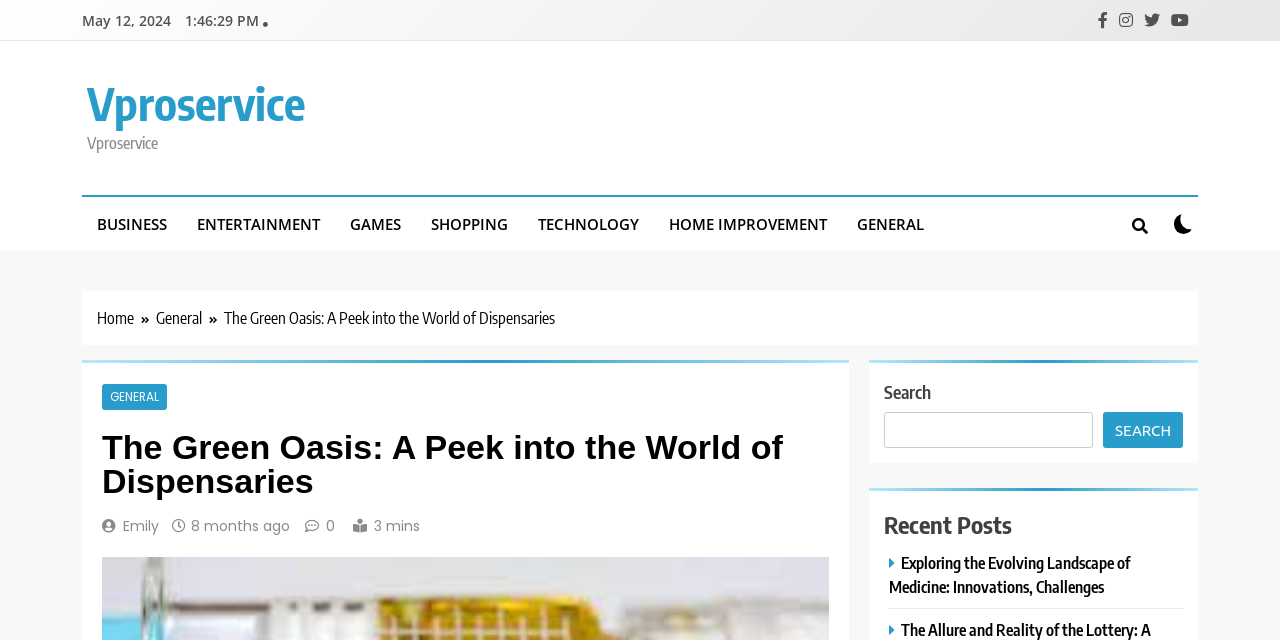Who is the author of the current article?
Based on the visual content, answer with a single word or a brief phrase.

Emily